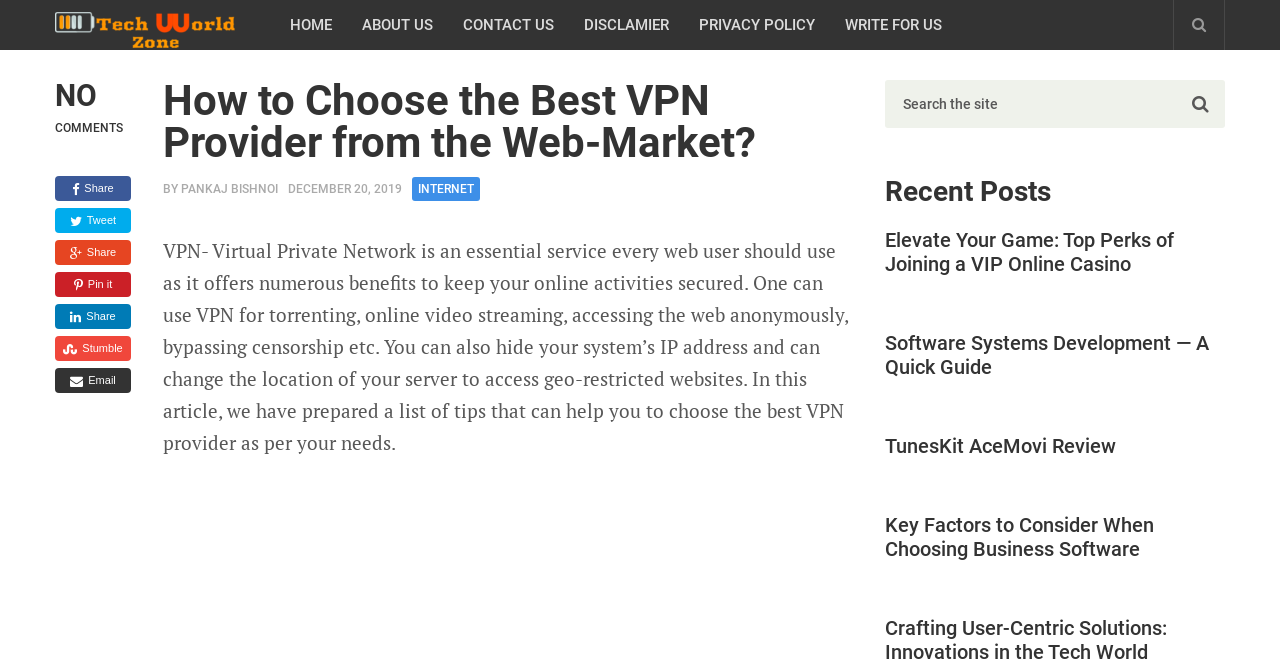Extract the primary headline from the webpage and present its text.

How to Choose the Best VPN Provider from the Web-Market?